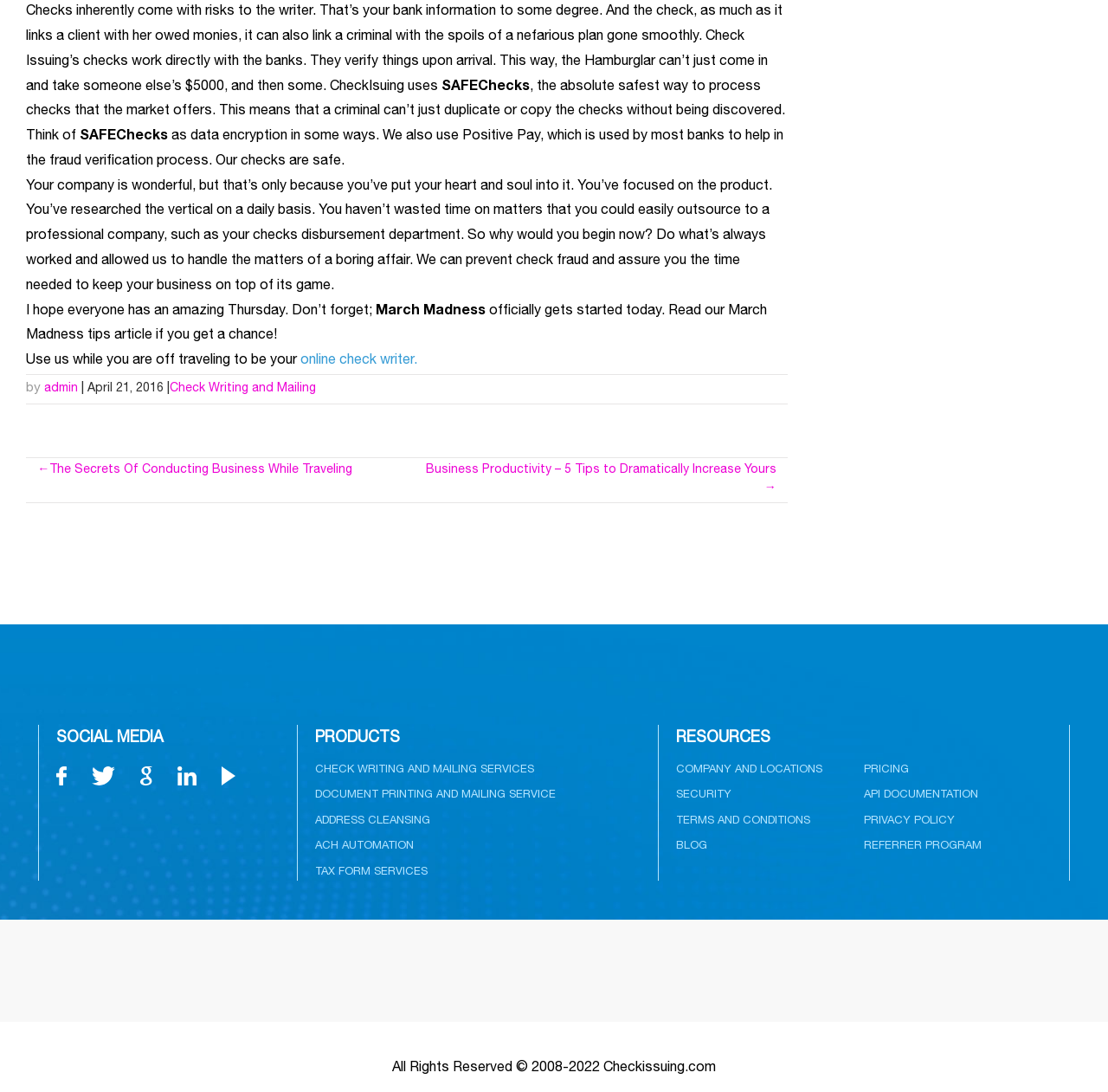What is the main purpose of CheckIssuing?
Look at the image and answer with only one word or phrase.

Check processing